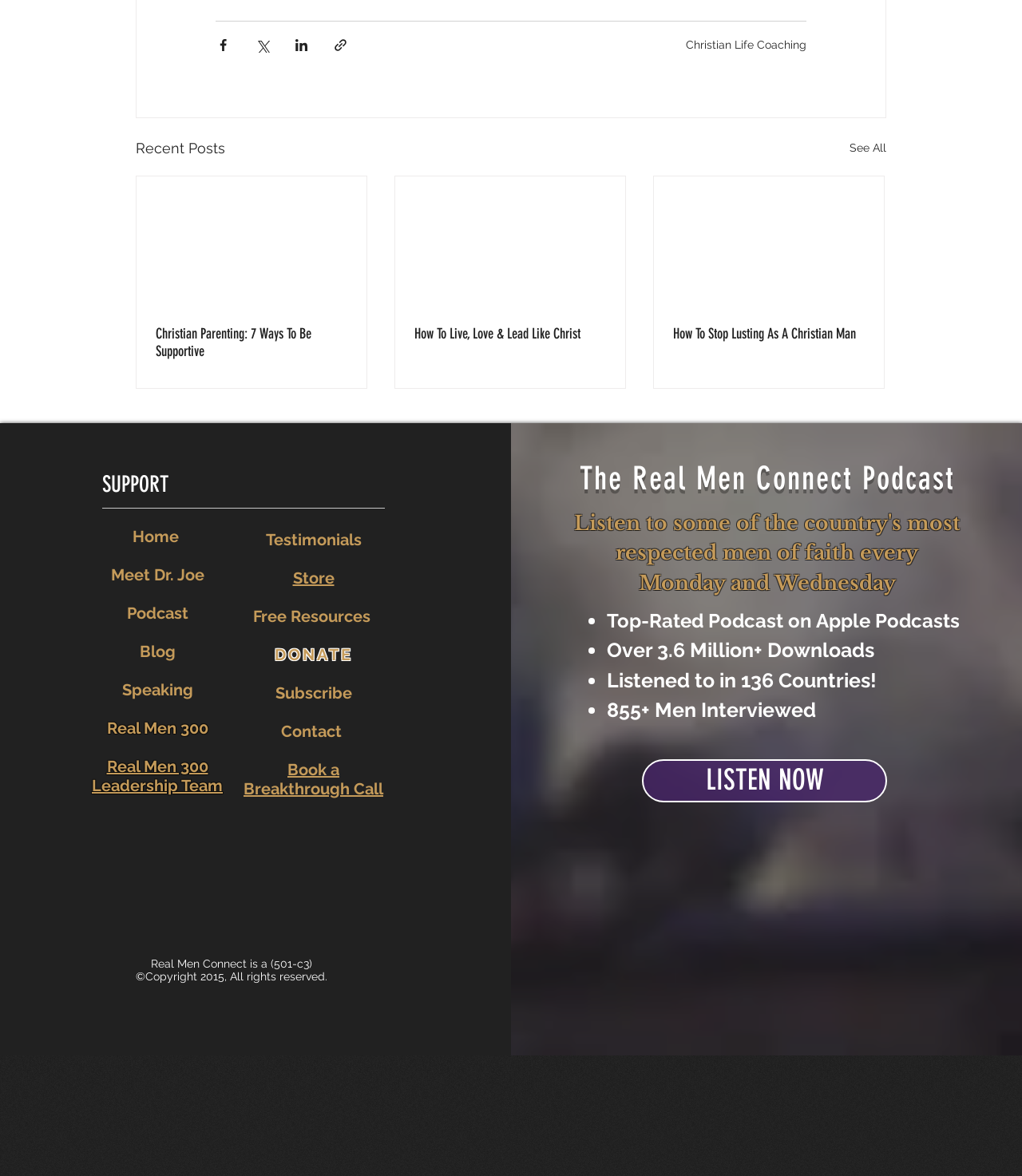Using the information shown in the image, answer the question with as much detail as possible: What is the name of the podcast?

I found the answer by looking at the heading 'The Real Men Connect Podcast' which is located at the bottom of the webpage.